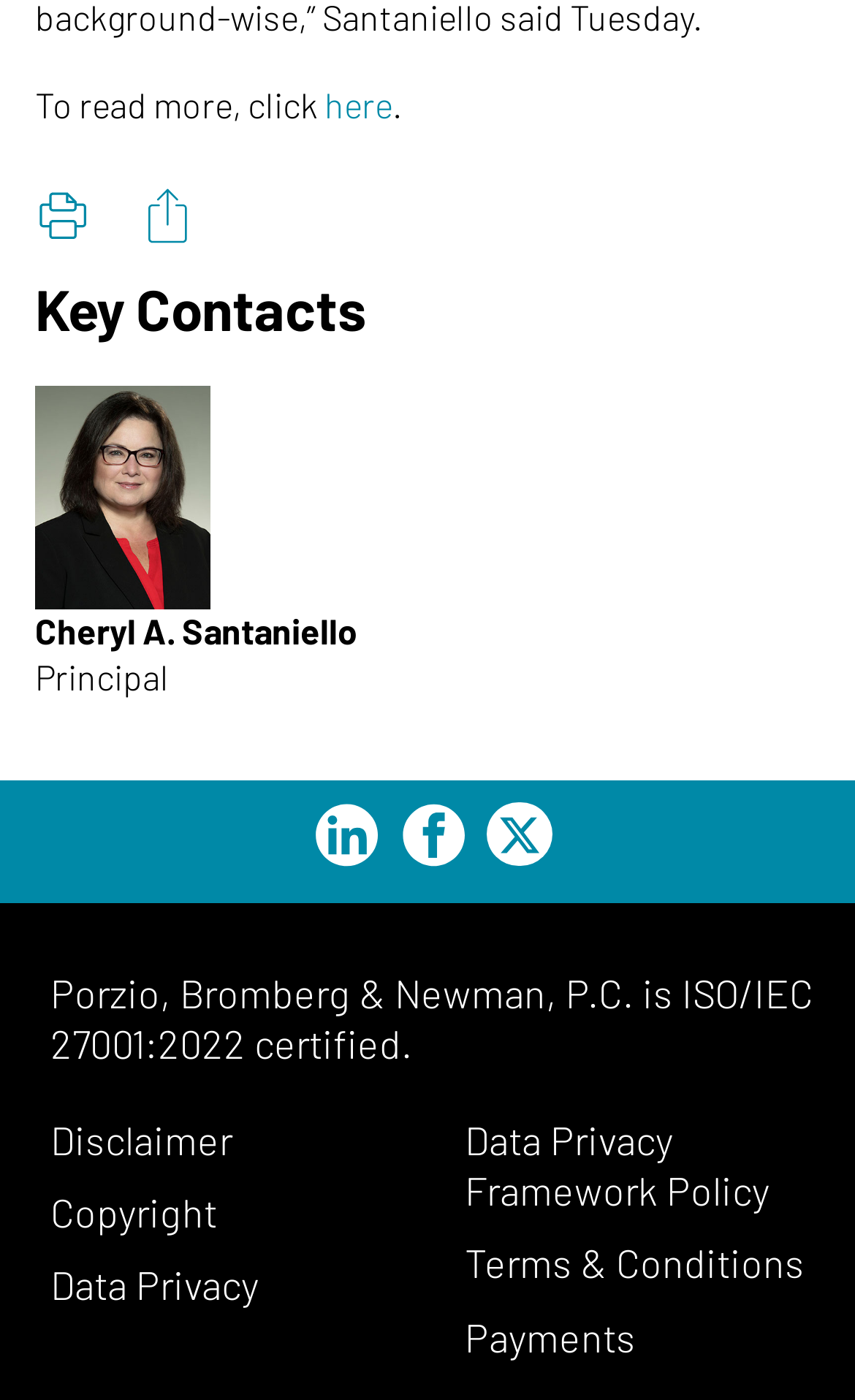Provide the bounding box coordinates of the HTML element described by the text: "Data Privacy Framework Policy". The coordinates should be in the format [left, top, right, bottom] with values between 0 and 1.

[0.523, 0.789, 0.962, 0.877]